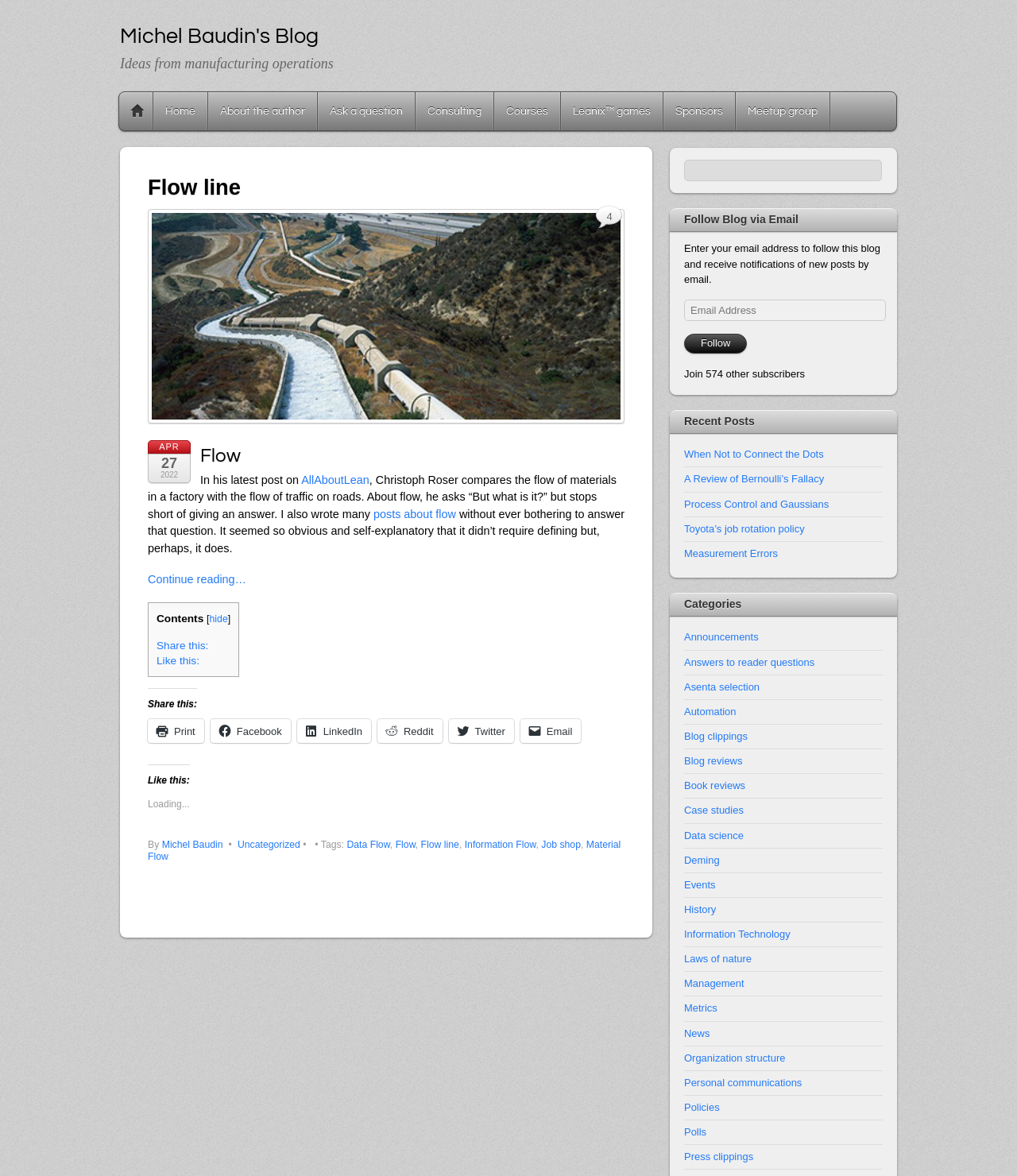Give a complete and precise description of the webpage's appearance.

This webpage is a blog archive page titled "Flow line Archives" by Michel Baudin. At the top, there is a link to the blog's homepage and a brief description of the blog's theme, "Ideas from manufacturing operations." Below this, there is a navigation menu with links to various sections of the blog, including "Home," "About the author," "Ask a question," and others.

The main content of the page is a blog post titled "Flow" with a heading and a figure containing an image. The post discusses the concept of flow in the context of manufacturing and compares it to the flow of traffic on roads. The text is divided into paragraphs, and there are links to other related posts and a "Continue reading…" link at the bottom.

To the right of the main content, there is a sidebar with several sections. The top section displays a table of contents for the blog post. Below this, there are links to share the post on various social media platforms and an option to print the post. Further down, there is a section titled "Like this:" with a loading indicator.

The next section is a "By" line with a link to the author's name, followed by a list of tags related to the post, including "Data Flow," "Flow," "Flow line," and others. Below this, there is a section displaying the number of subscribers to the blog and an option to follow the blog via email.

The final sections of the sidebar include a list of recent posts, categories, and links to various topics, such as "Announcements," "Answers to reader questions," "Automation," and others. At the very bottom, there is a search box and a section titled "Follow Blog via Email" with a brief description and a form to enter an email address.